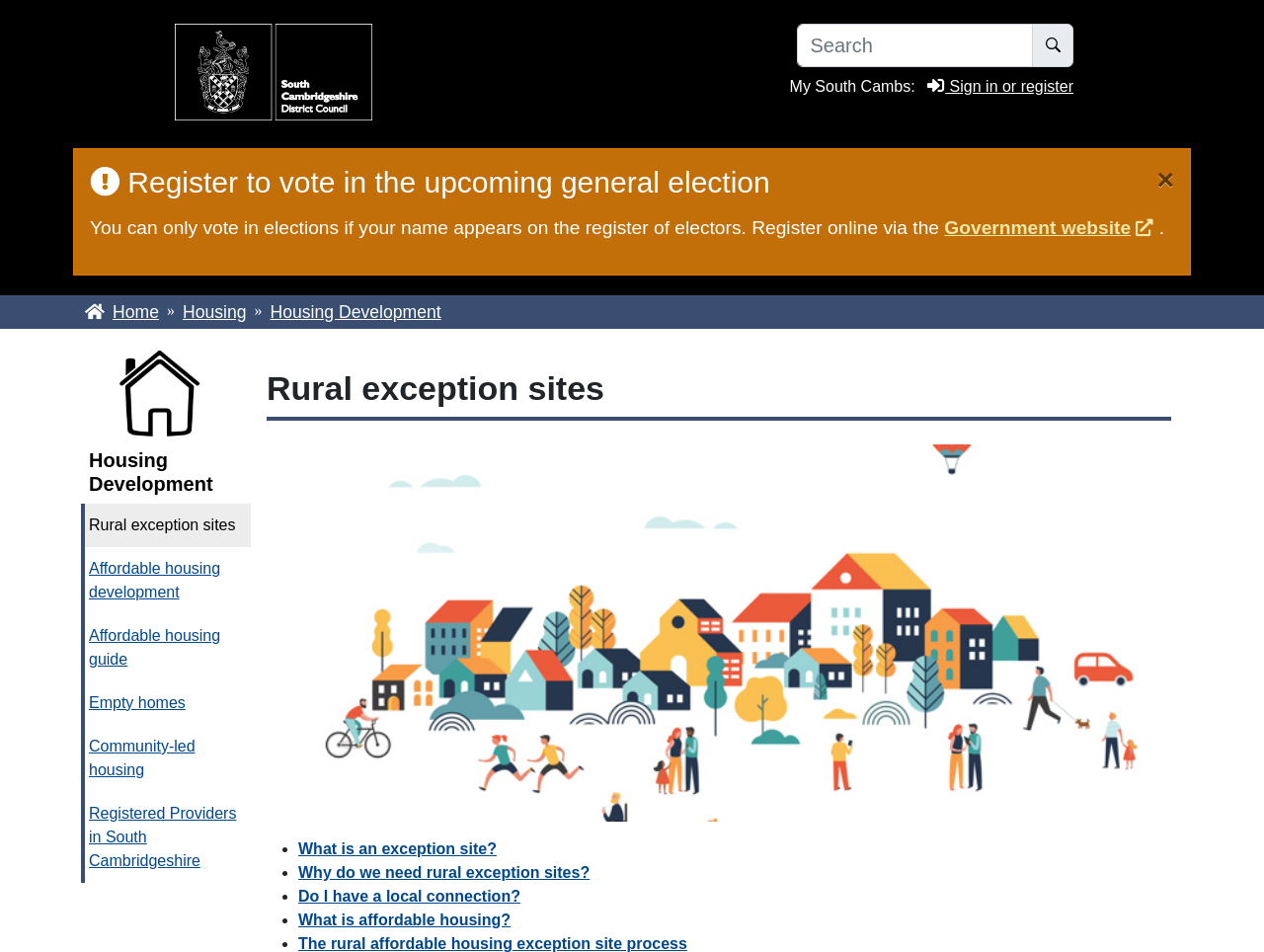From the webpage screenshot, predict the bounding box of the UI element that matches this description: "Empty homes".

[0.067, 0.716, 0.198, 0.761]